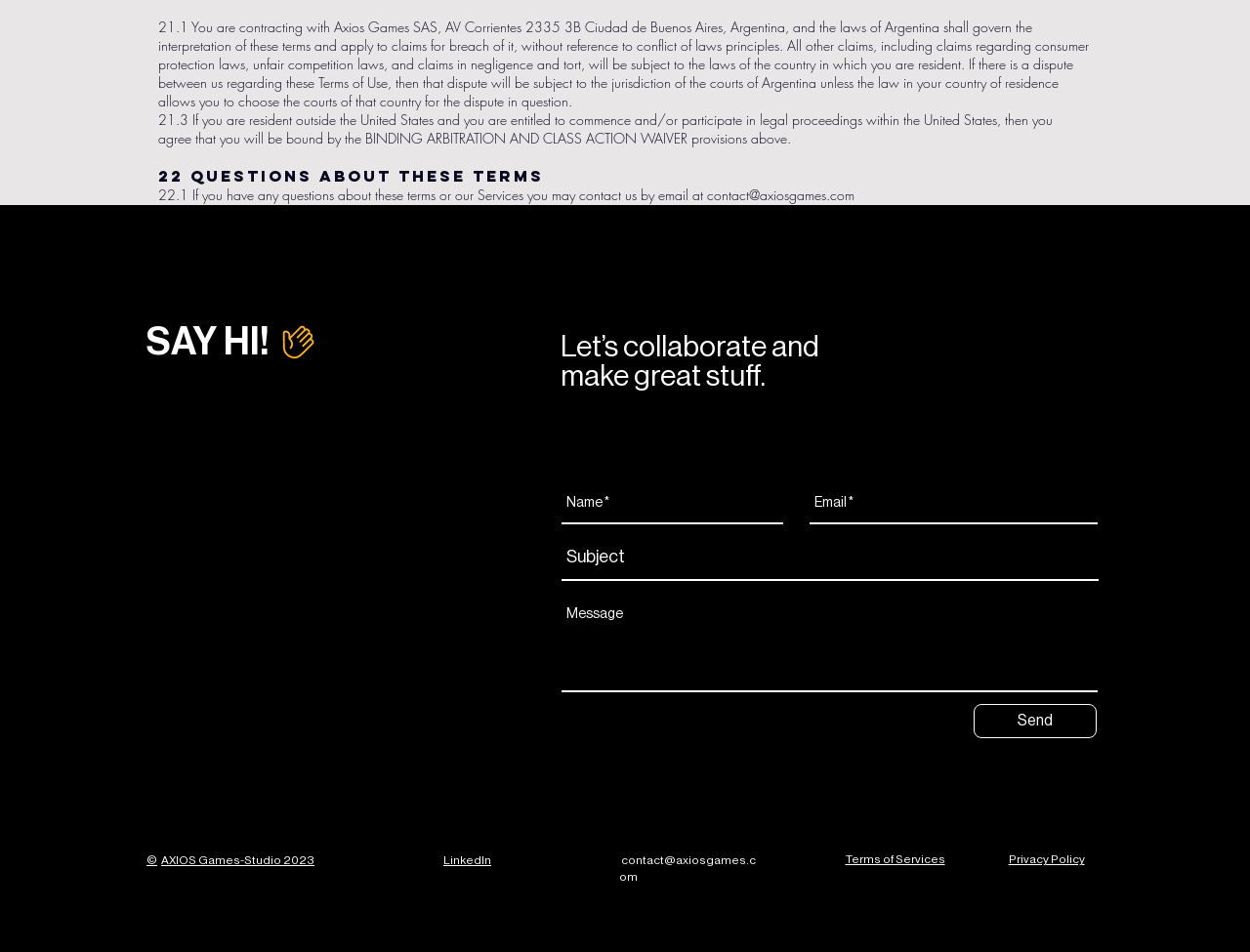Based on the image, please elaborate on the answer to the following question:
What is the purpose of the contact form?

The contact form is located in the 'SAY HI!' section of the webpage, which suggests that it is intended for users to get in touch with Axios Games. The form includes fields for name, email, subject, and message, and a 'Send' button, indicating that it is meant for users to send a message to the company.